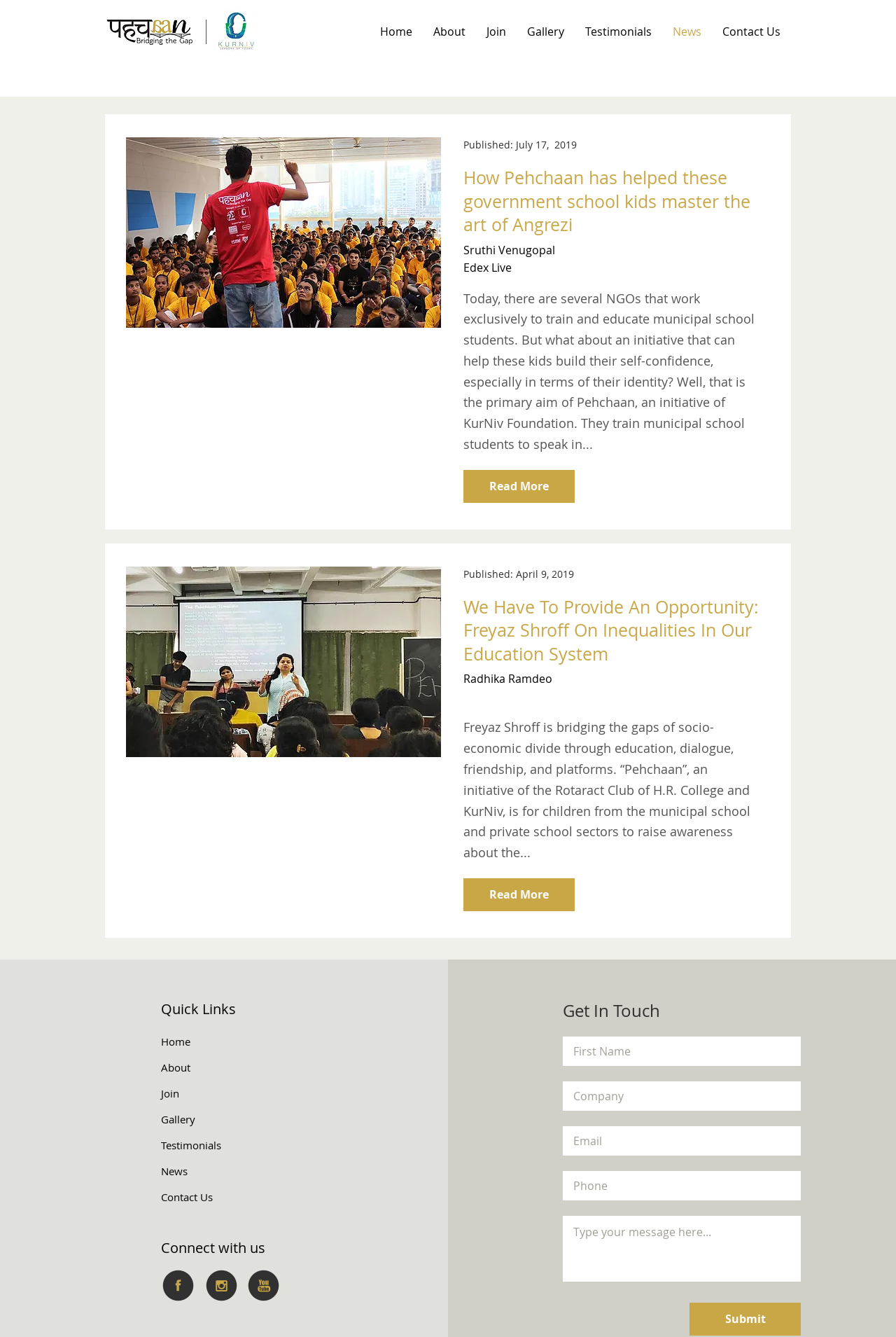What is the name of the foundation that runs Pehchaan?
Please answer the question with a detailed and comprehensive explanation.

The webpage has a logo of KurNiv Foundation, and the text mentions that Pehchaan is an initiative of KurNiv Foundation.